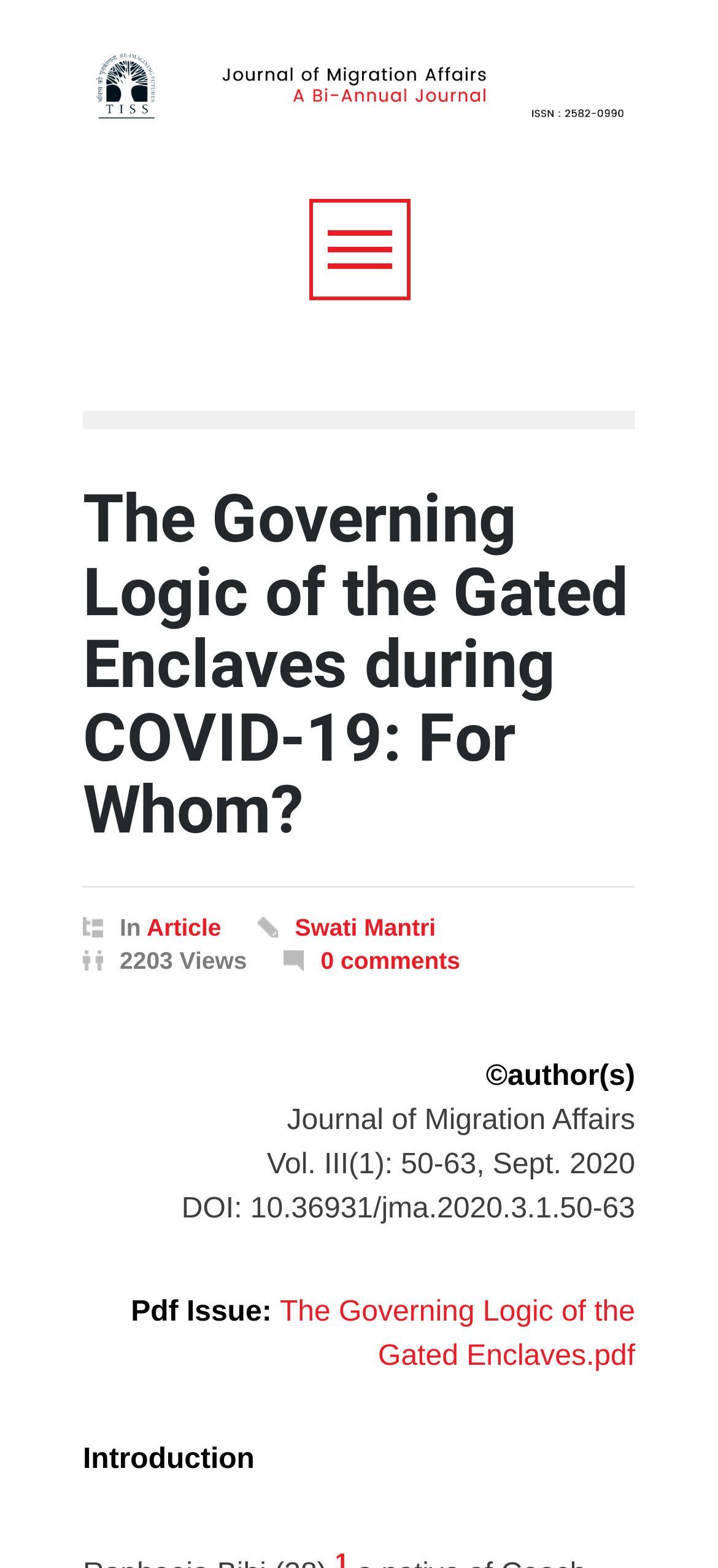Who is the author of the article?
Refer to the image and respond with a one-word or short-phrase answer.

Swati Mantri